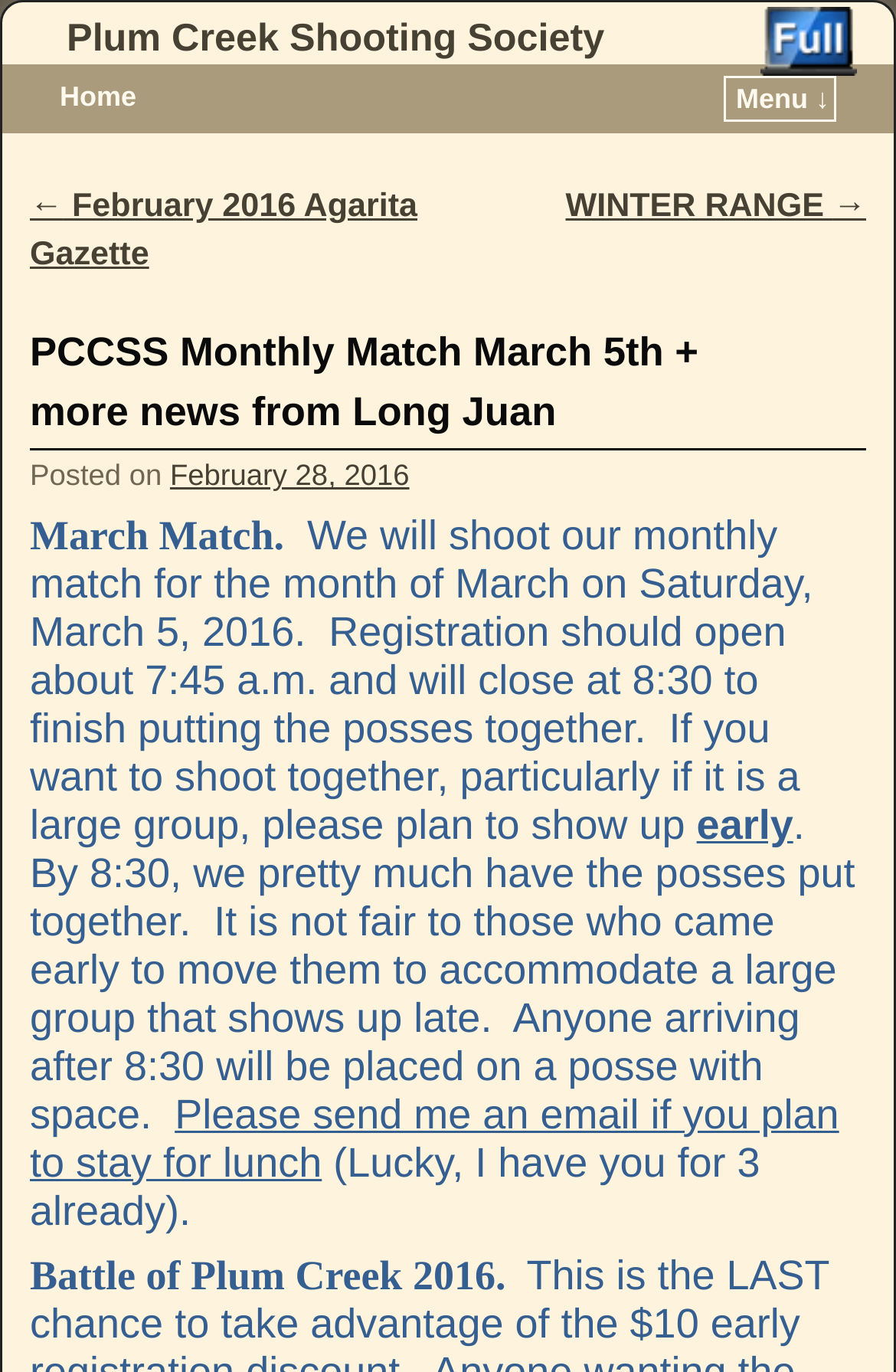Please find the bounding box coordinates of the element that must be clicked to perform the given instruction: "view full page". The coordinates should be four float numbers from 0 to 1, i.e., [left, top, right, bottom].

[0.848, 0.005, 0.956, 0.055]